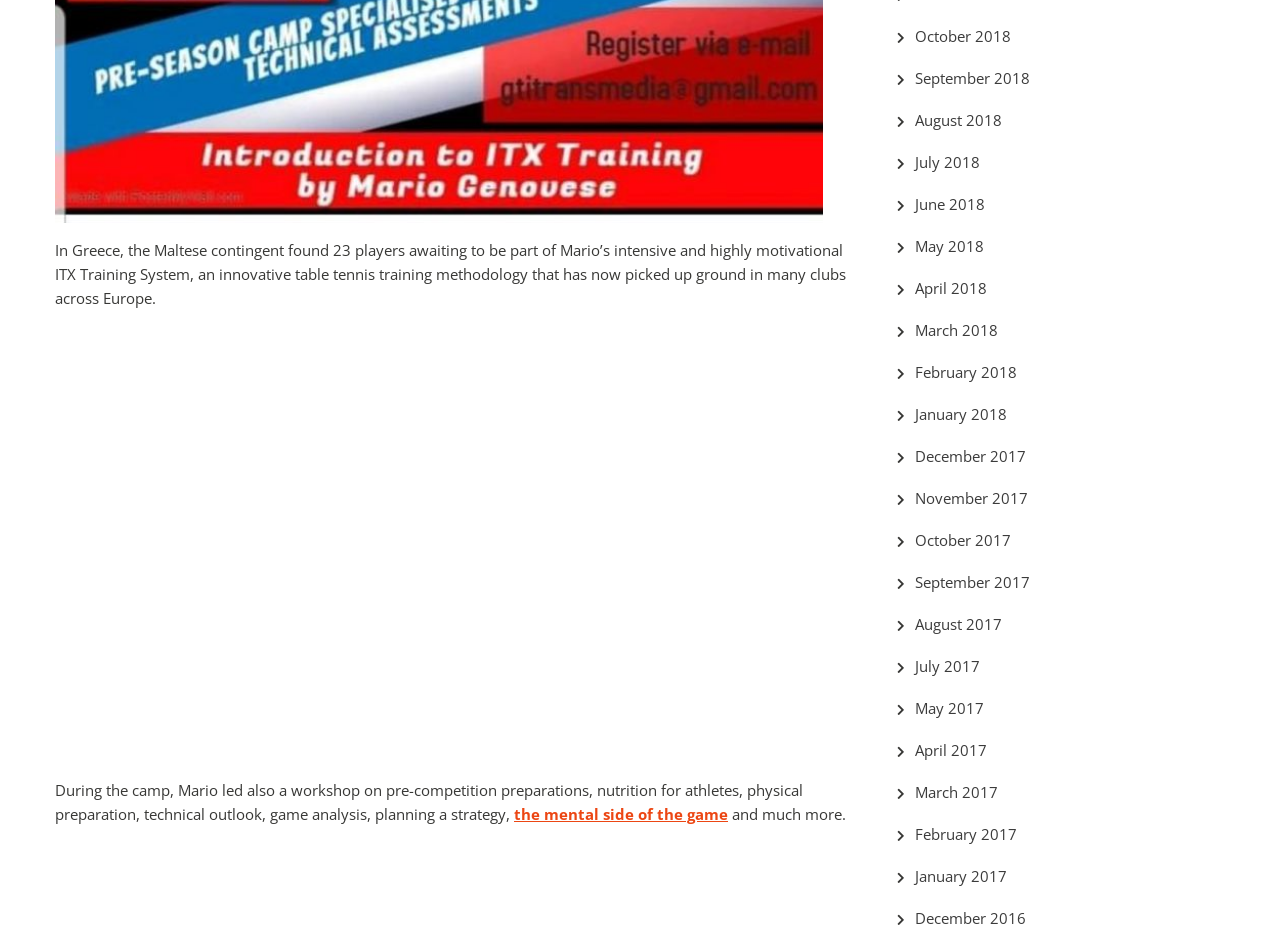Locate the bounding box coordinates of the area to click to fulfill this instruction: "View the article about Mario's ITX Training System". The bounding box should be presented as four float numbers between 0 and 1, in the order [left, top, right, bottom].

[0.043, 0.255, 0.661, 0.327]